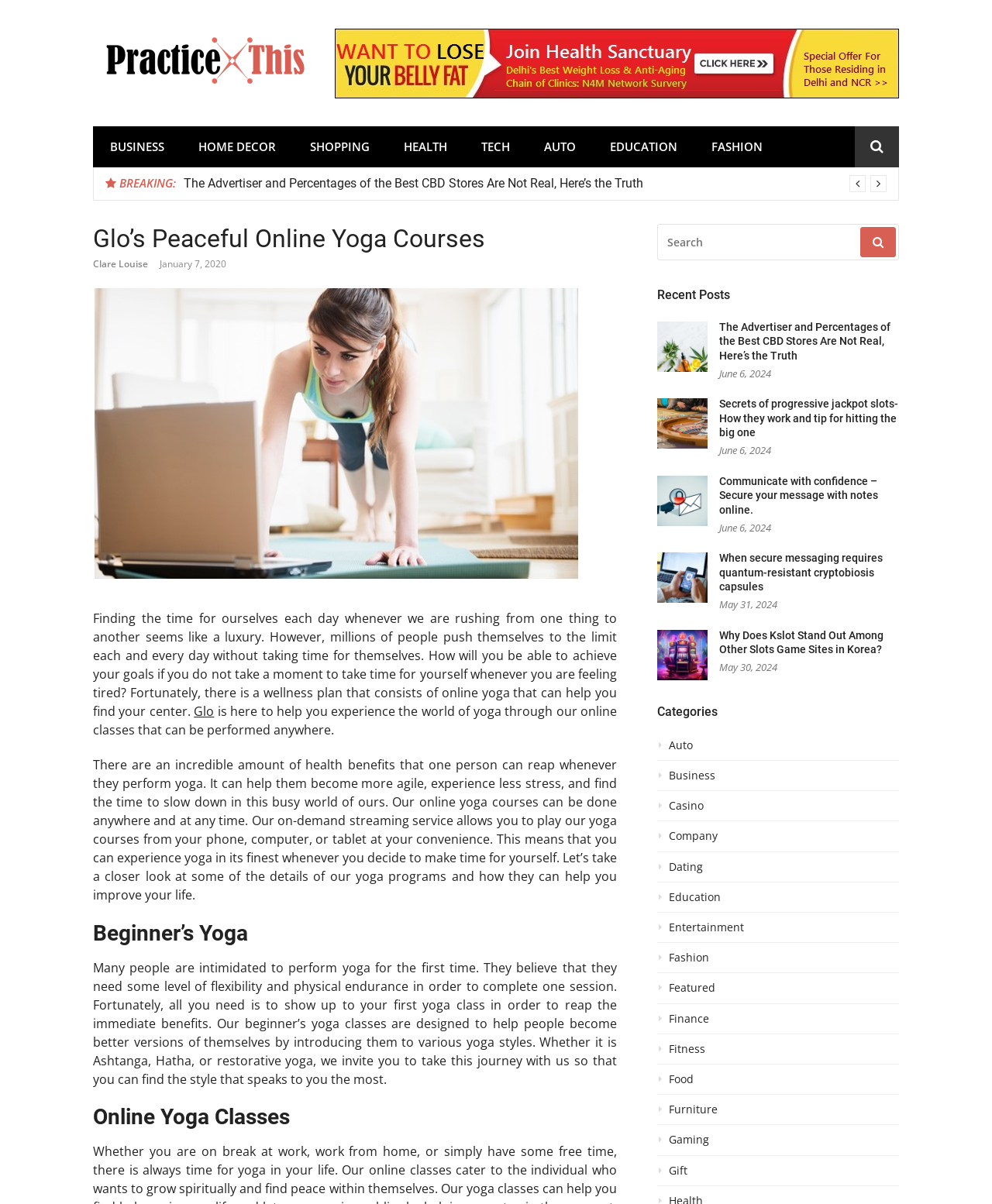Please pinpoint the bounding box coordinates for the region I should click to adhere to this instruction: "Explore 'Beginner’s Yoga' section".

[0.094, 0.764, 0.622, 0.786]